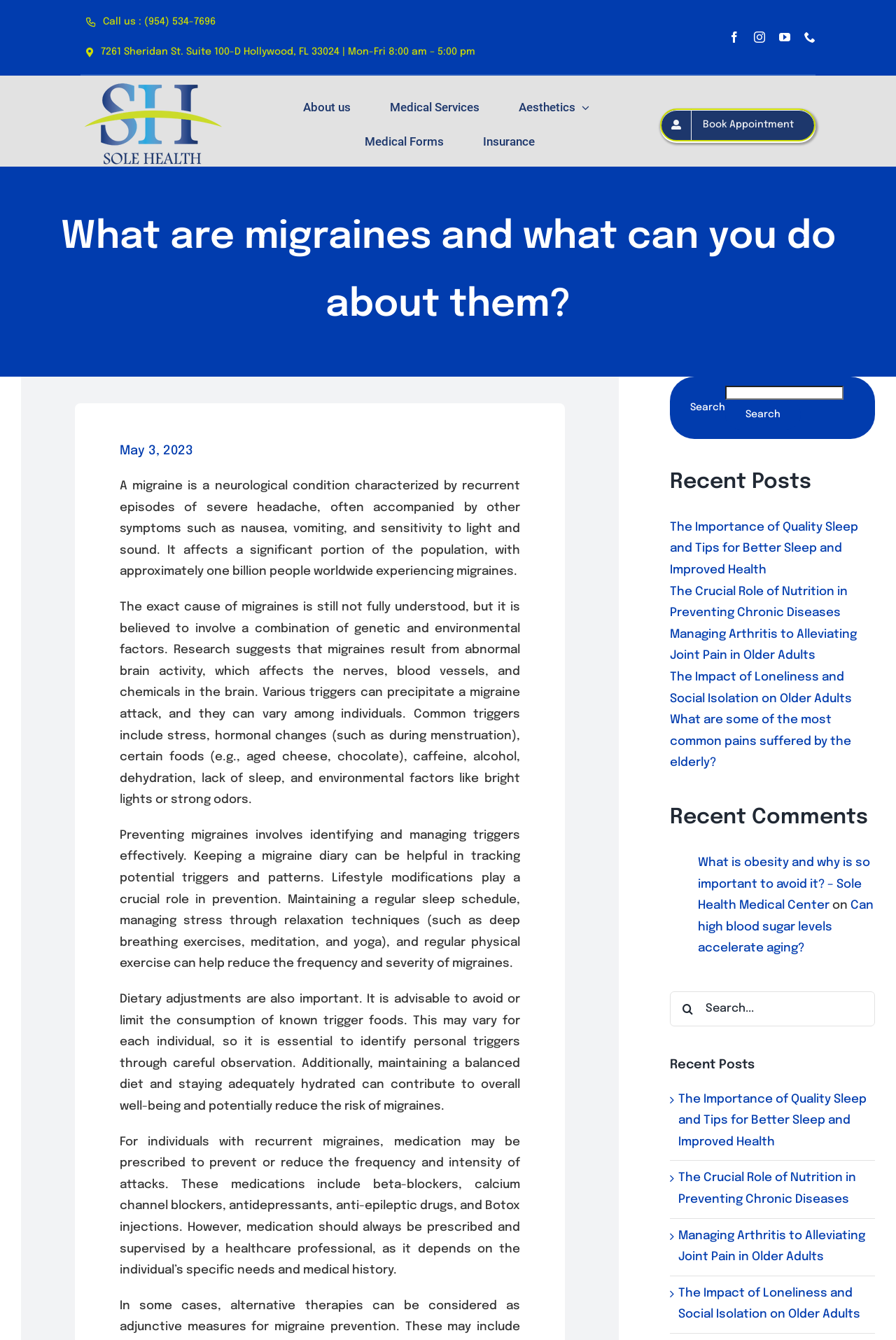Can you extract the primary headline text from the webpage?

What are migraines and what can you do about them?